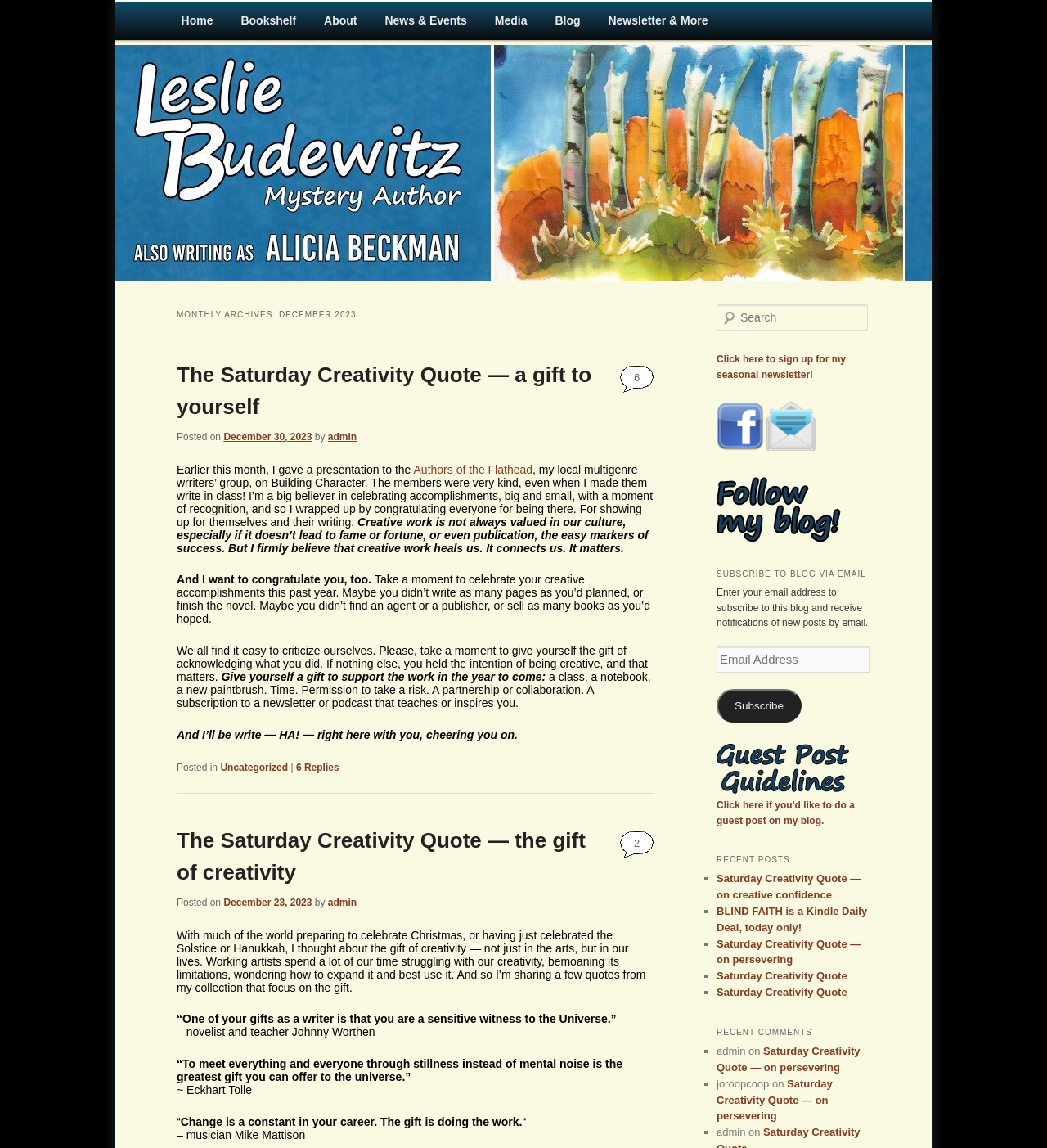Find the bounding box coordinates of the element to click in order to complete this instruction: "Click on the 'Home' link". The bounding box coordinates must be four float numbers between 0 and 1, denoted as [left, top, right, bottom].

[0.16, 0.001, 0.217, 0.035]